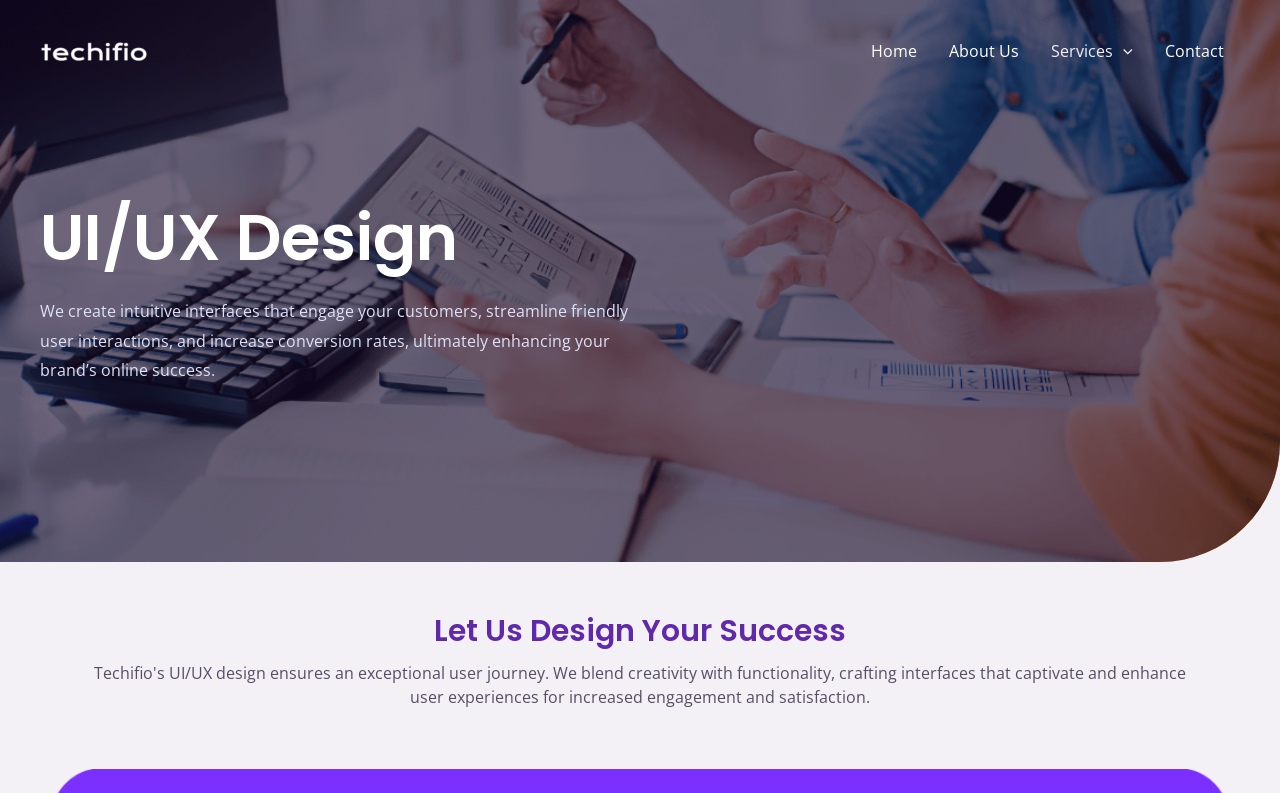Answer the question using only one word or a concise phrase: How many navigation links are there?

4